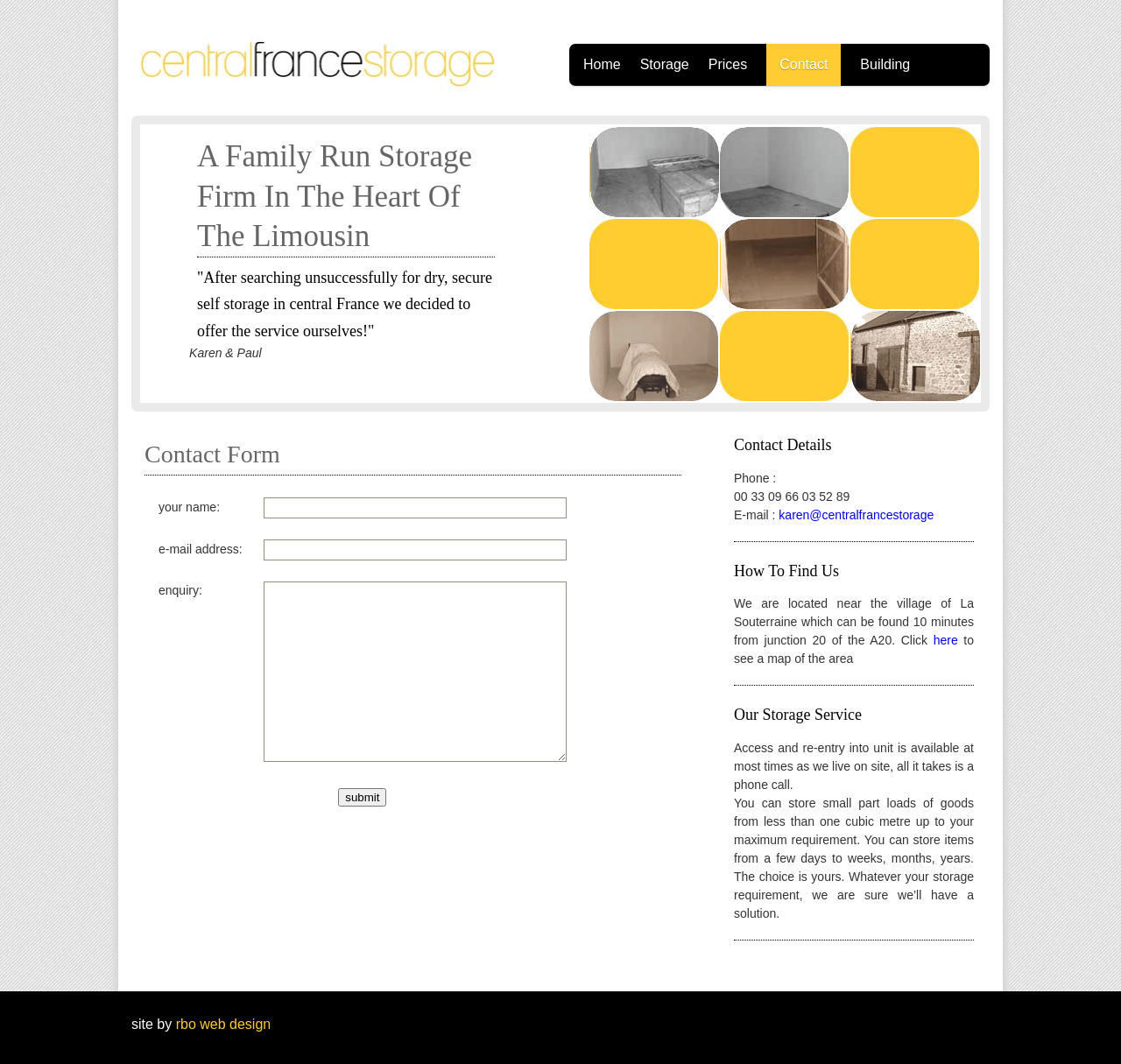Please find the bounding box coordinates of the element's region to be clicked to carry out this instruction: "Click the submit button".

[0.302, 0.741, 0.345, 0.758]